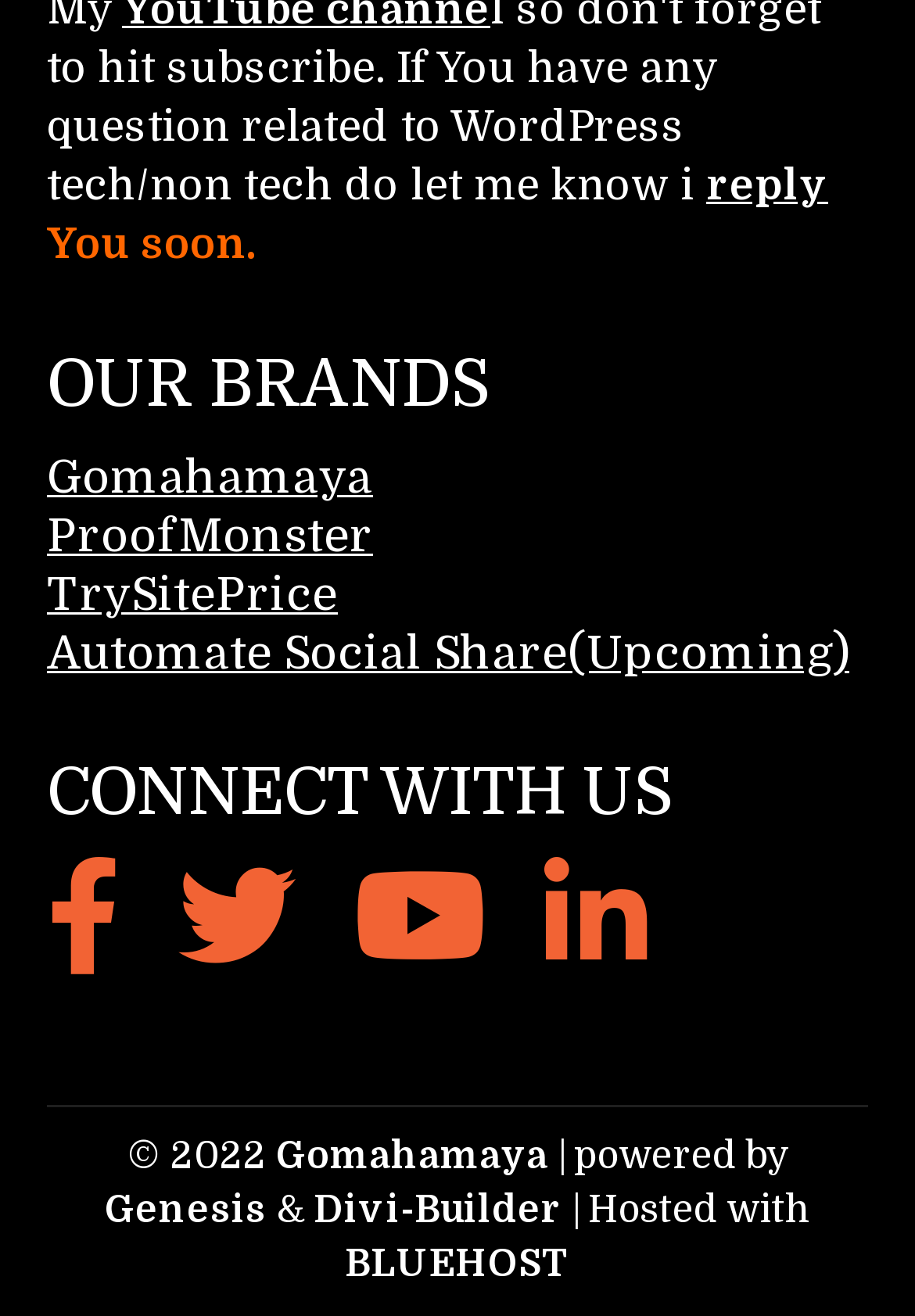Predict the bounding box coordinates of the area that should be clicked to accomplish the following instruction: "Click on OUR BRANDS". The bounding box coordinates should consist of four float numbers between 0 and 1, i.e., [left, top, right, bottom].

[0.051, 0.263, 0.949, 0.323]